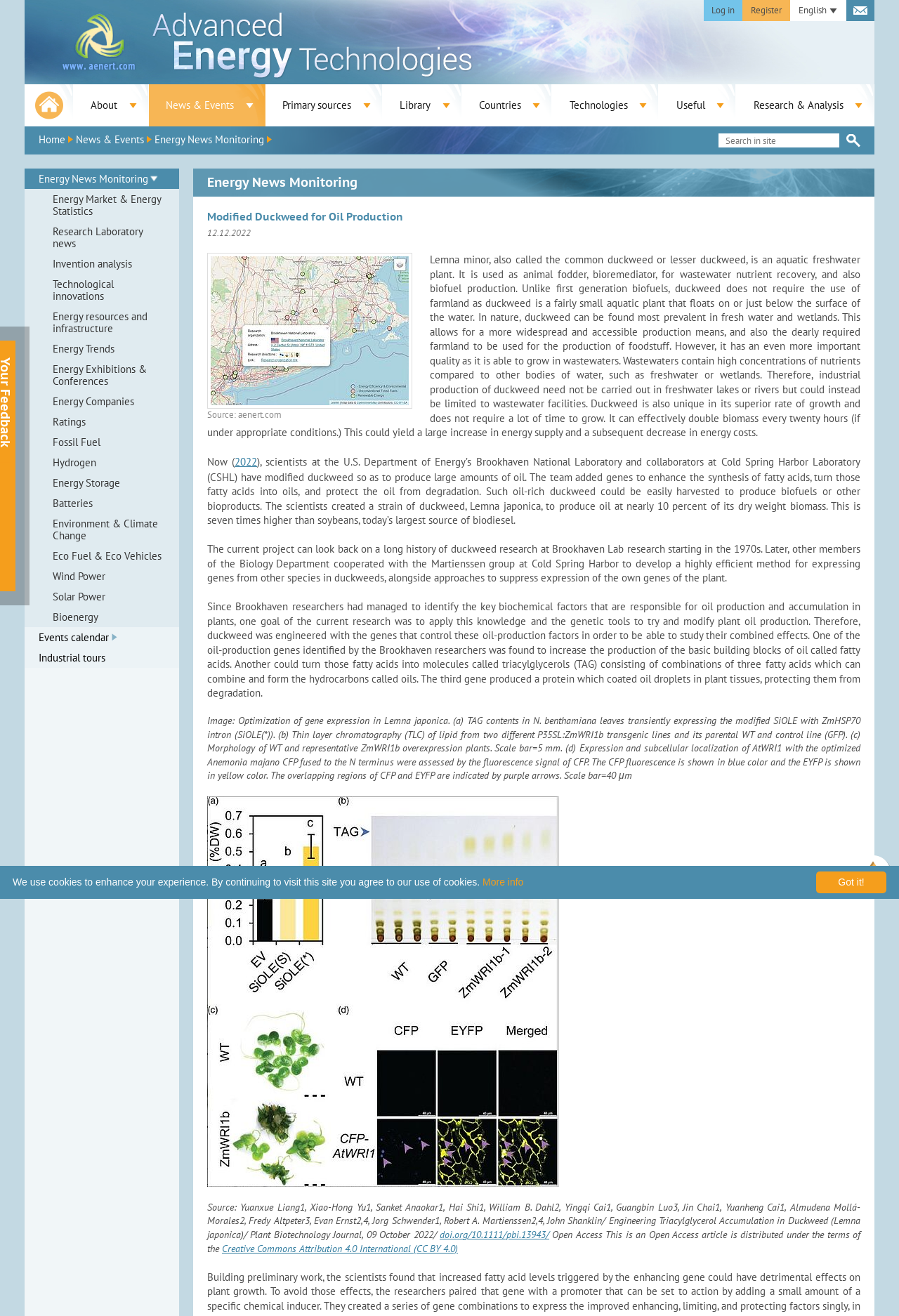What is the journal where the research on duckweed was published?
Please provide a comprehensive answer based on the details in the screenshot.

The article cites the research paper 'Engineering Triacylglycerol Accumulation in Duckweed (Lemna japonica)' published in the Plant Biotechnology Journal on October 9, 2022.